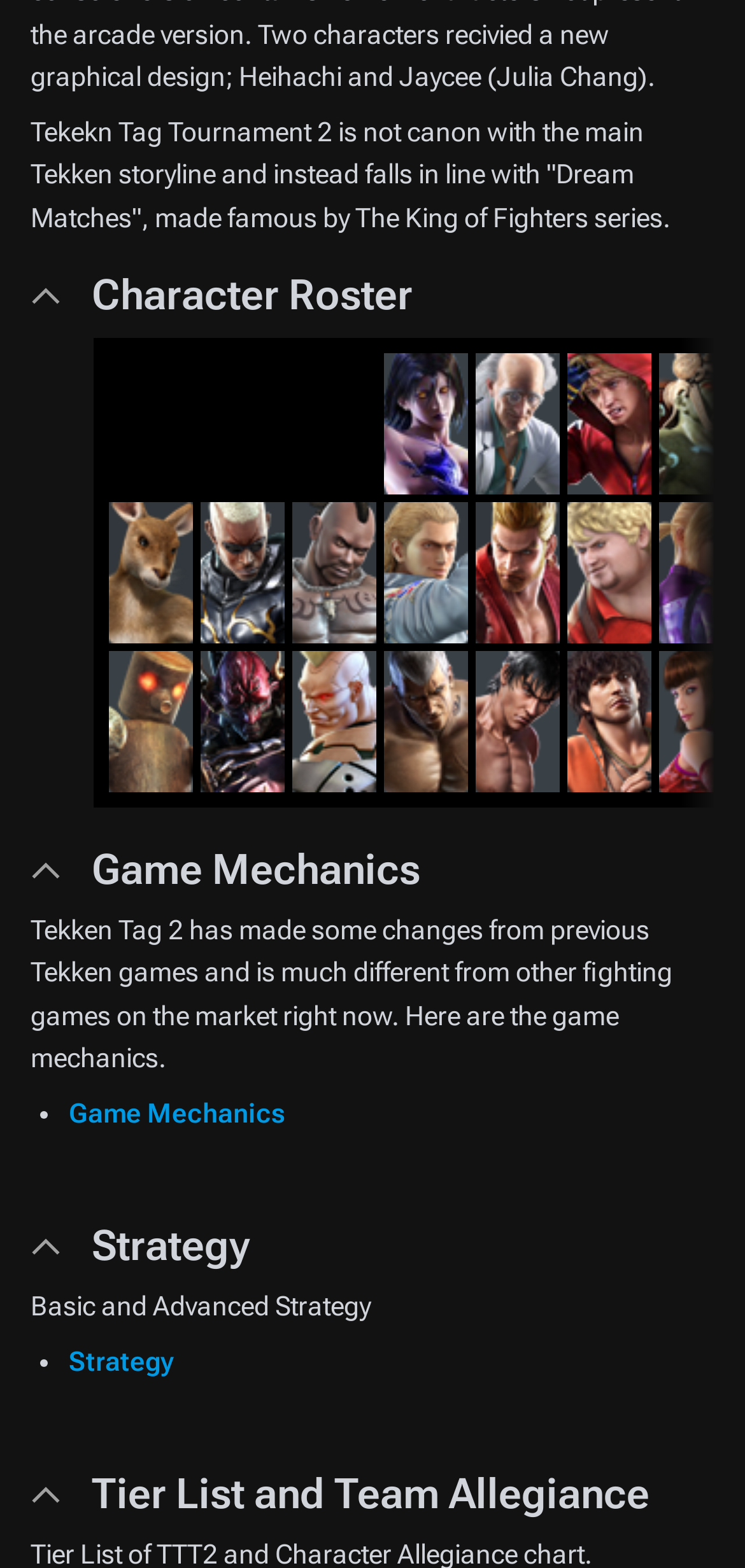Using details from the image, please answer the following question comprehensively:
What is the topic of the third section of the webpage?

The third section of the webpage is headed by a button labeled 'Strategy', which suggests that this section is about strategies for playing Tekken Tag 2.